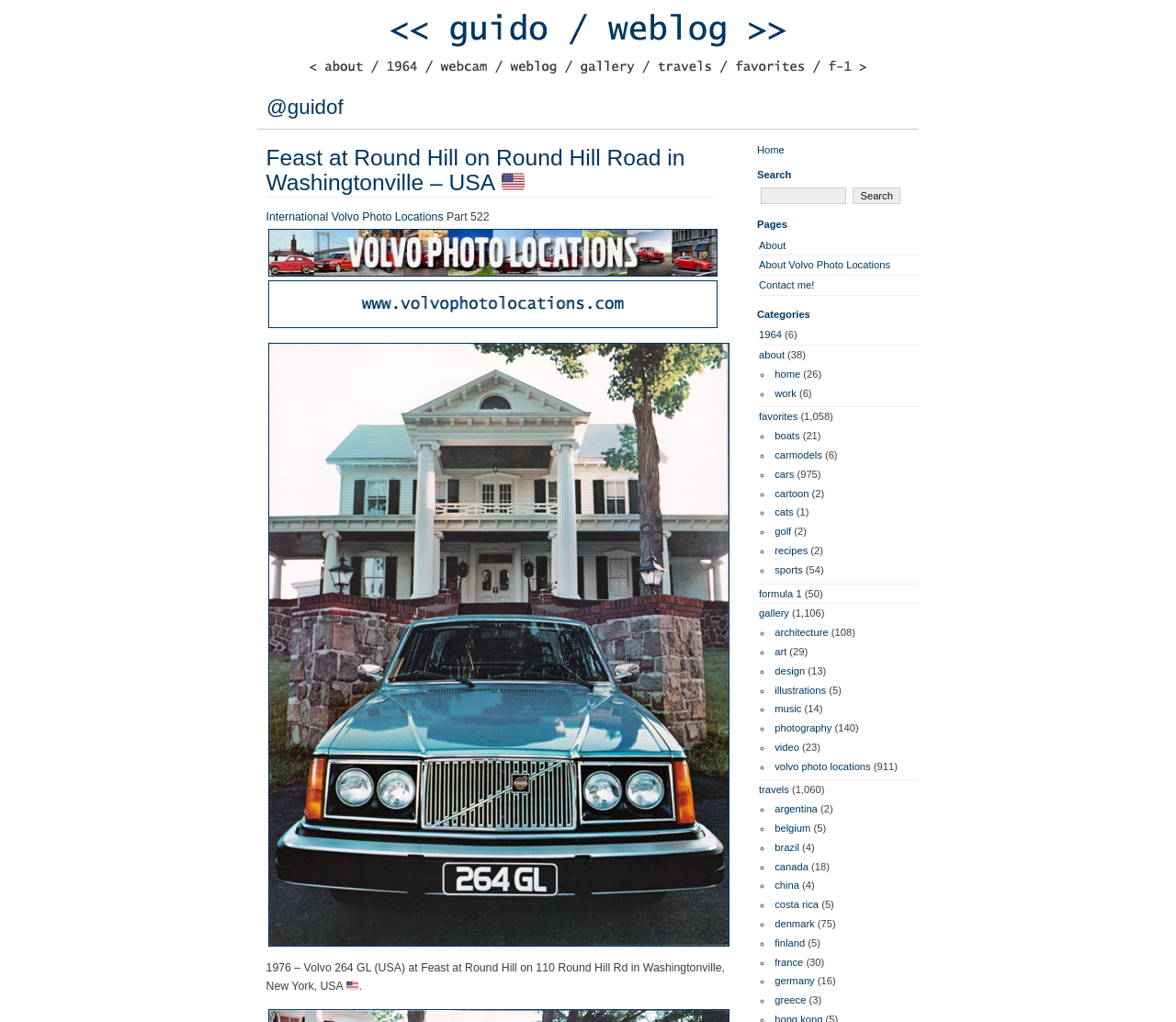Please determine the bounding box coordinates of the clickable area required to carry out the following instruction: "Contact the website owner". The coordinates must be four float numbers between 0 and 1, represented as [left, top, right, bottom].

[0.645, 0.274, 0.692, 0.284]